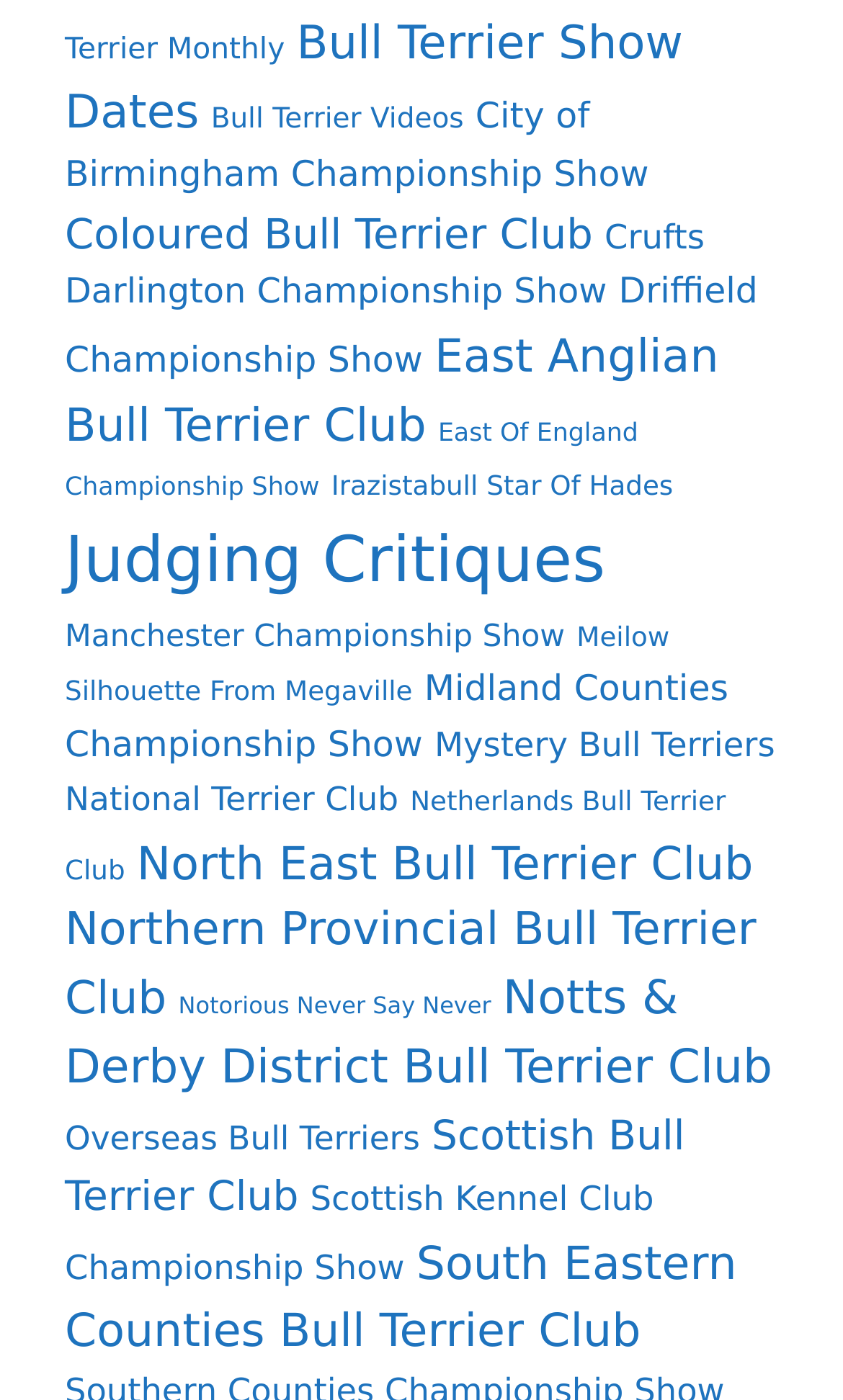Give the bounding box coordinates for this UI element: "Judging Critiques". The coordinates should be four float numbers between 0 and 1, arranged as [left, top, right, bottom].

[0.077, 0.373, 0.718, 0.426]